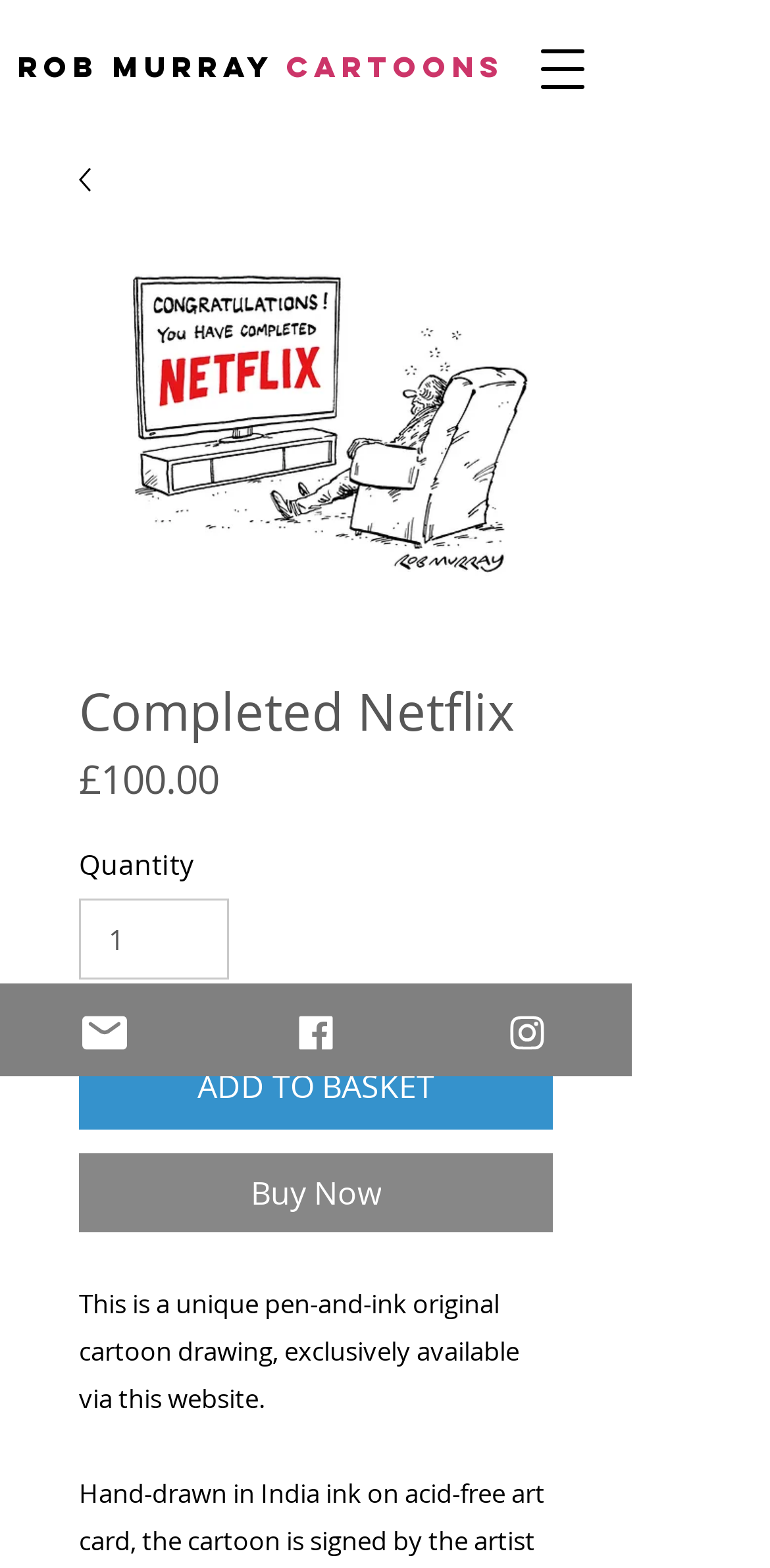Extract the main title from the webpage.

Rob Murray CARTOONS